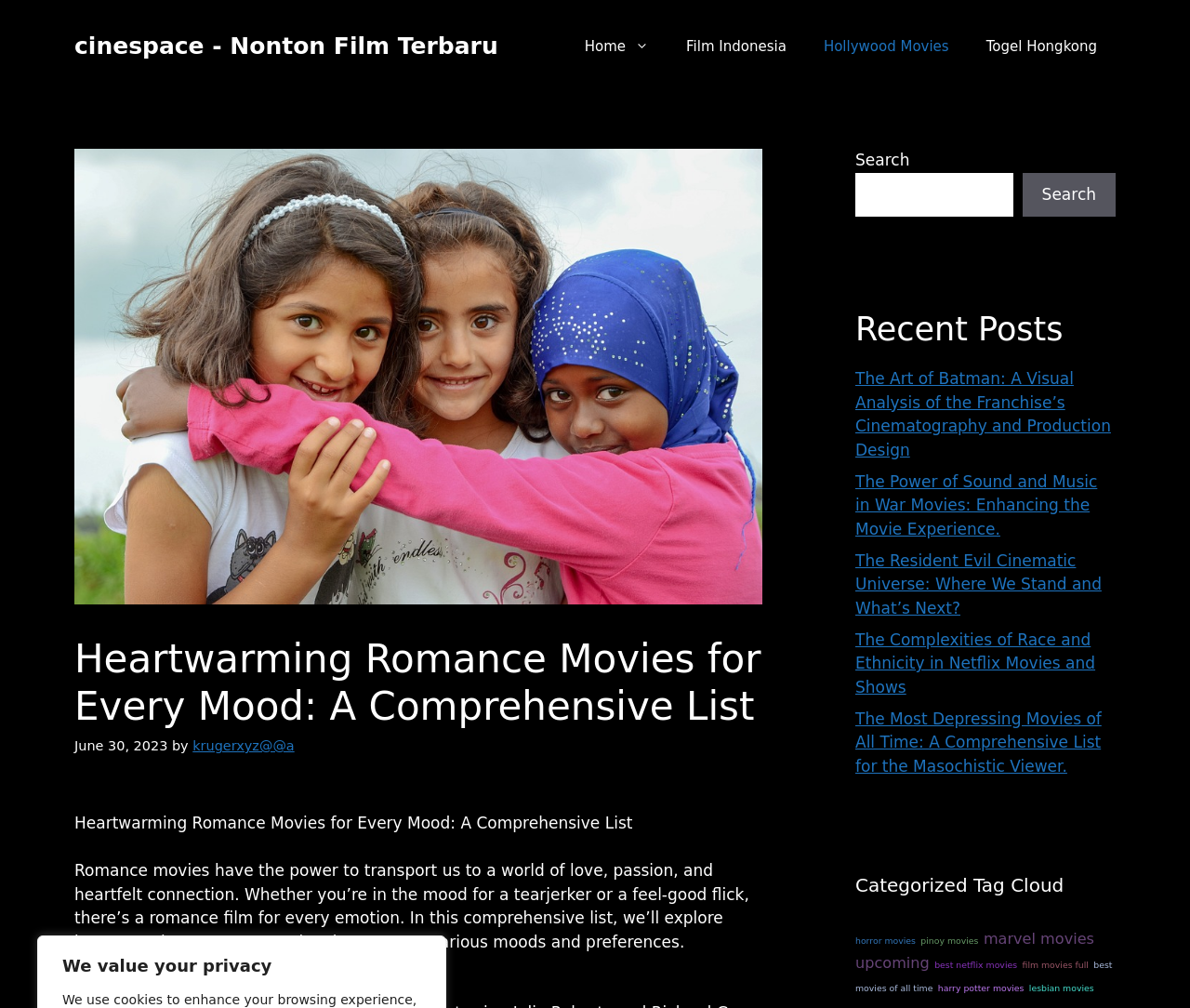What is the category of the first movie link?
Refer to the screenshot and respond with a concise word or phrase.

Recent Posts